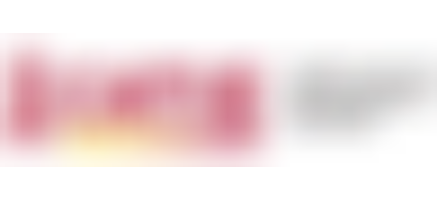Craft a detailed explanation of the image.

The image is a visual representation of the Merck logo, a prominent pharmaceutical company known for its contributions to healthcare and medical research. Positioned within a section discussing partnerships, the logo highlights SIECCAN's collaboration with Merck in developing resources related to HPV-related cancer prevention for Canadians. This partnership underscores a commitment to improving public health education and awareness regarding sexually transmitted infections and cancer prevention. The logo’s design reflects Merck’s reputable branding and commitment to innovation in health solutions.